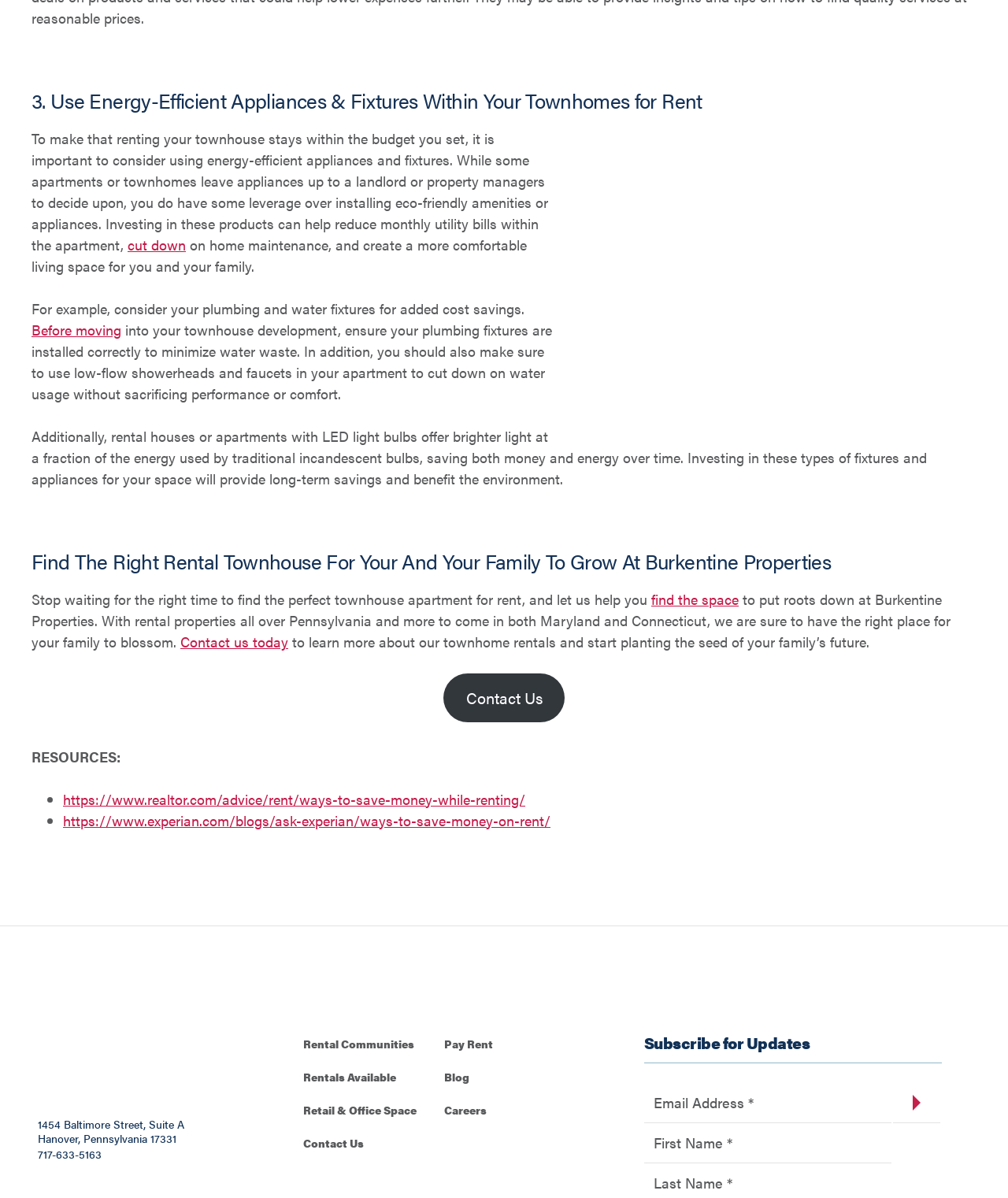Give a short answer using one word or phrase for the question:
What type of properties does Burkentine Properties offer?

Townhouse rentals